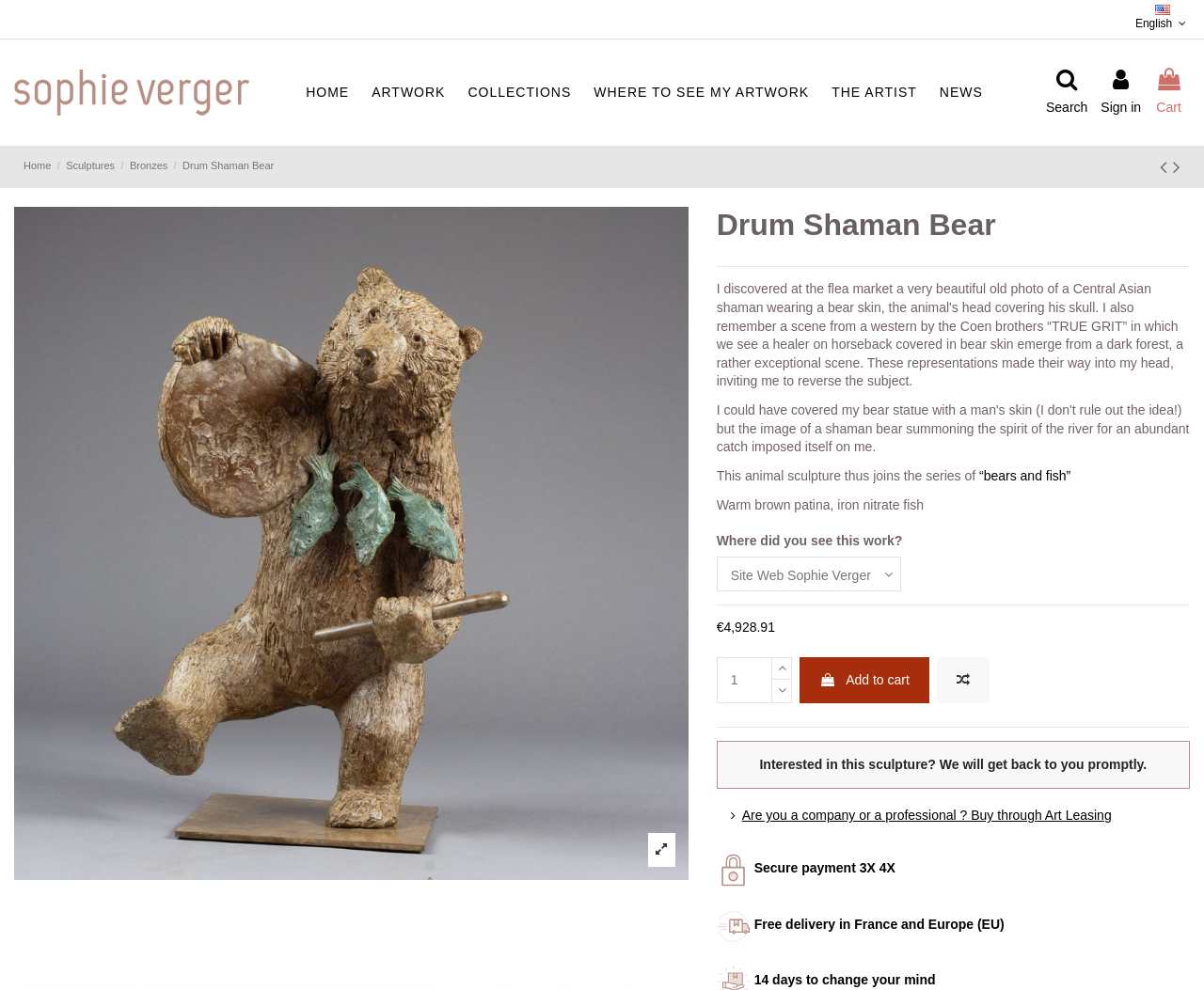What is the name of the artist who created the bronze sculpture?
Using the information from the image, give a concise answer in one word or a short phrase.

Sophie Verger